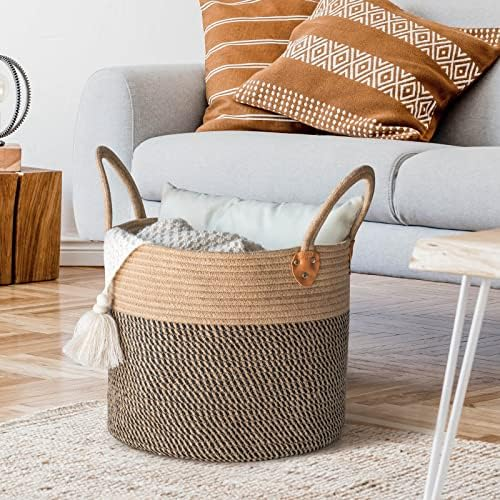How many handles does the basket have?
Offer a detailed and full explanation in response to the question.

The basket has two sturdy handles, which are designed for easy transport and maneuverability.